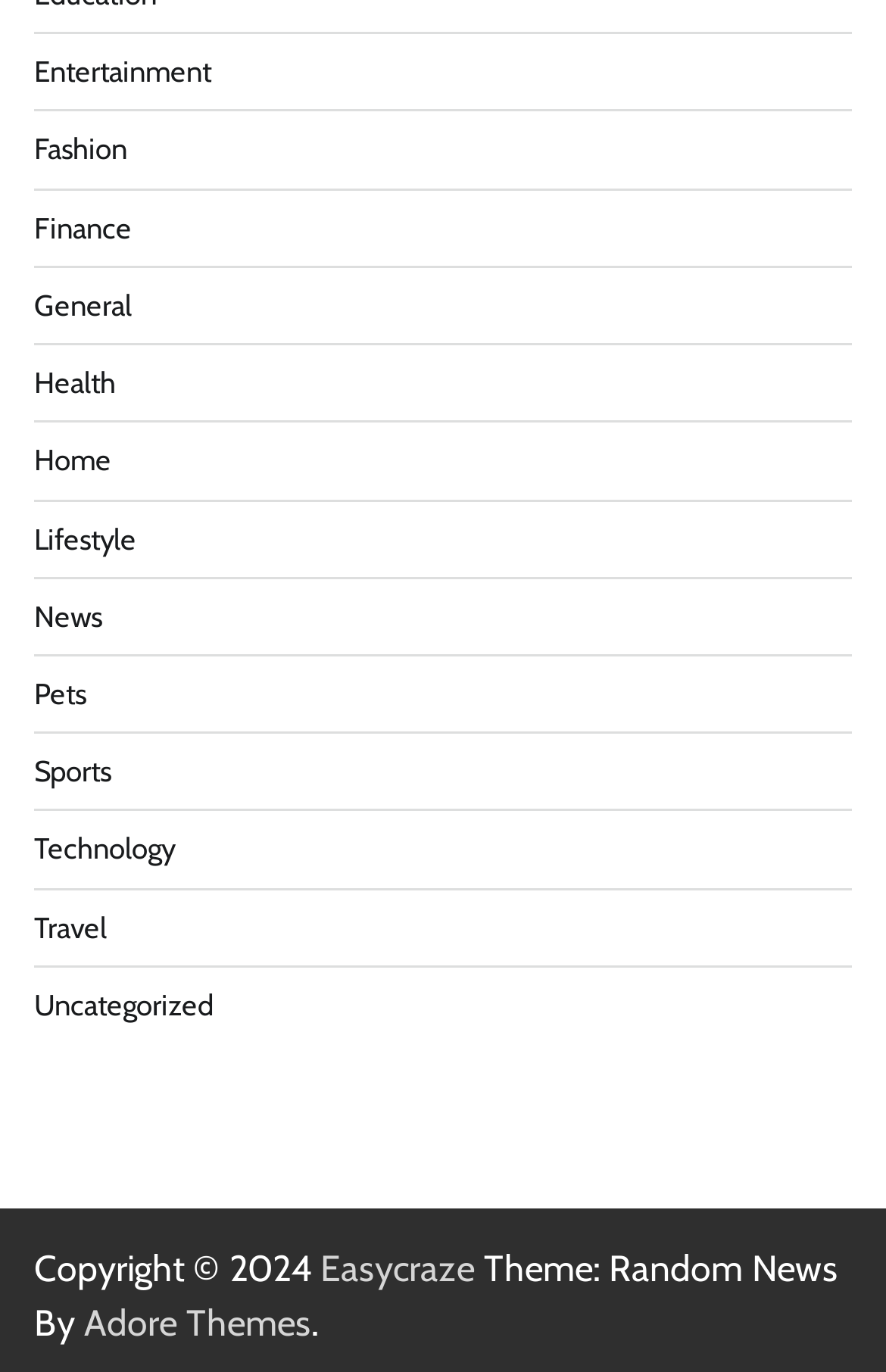Given the description of a UI element: "Adore Themes", identify the bounding box coordinates of the matching element in the webpage screenshot.

[0.095, 0.949, 0.351, 0.98]